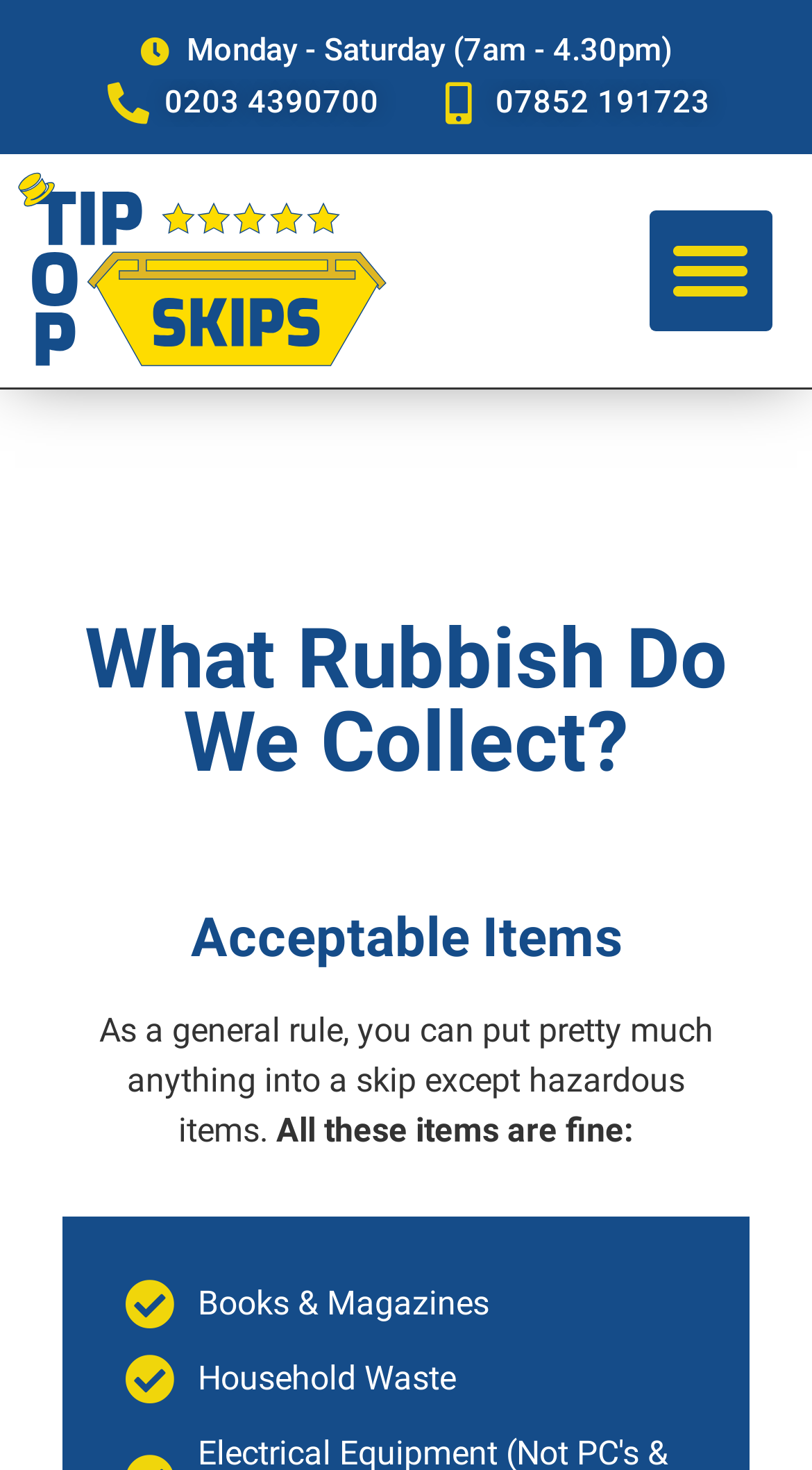Determine the main headline of the webpage and provide its text.

What Rubbish Do We Collect?